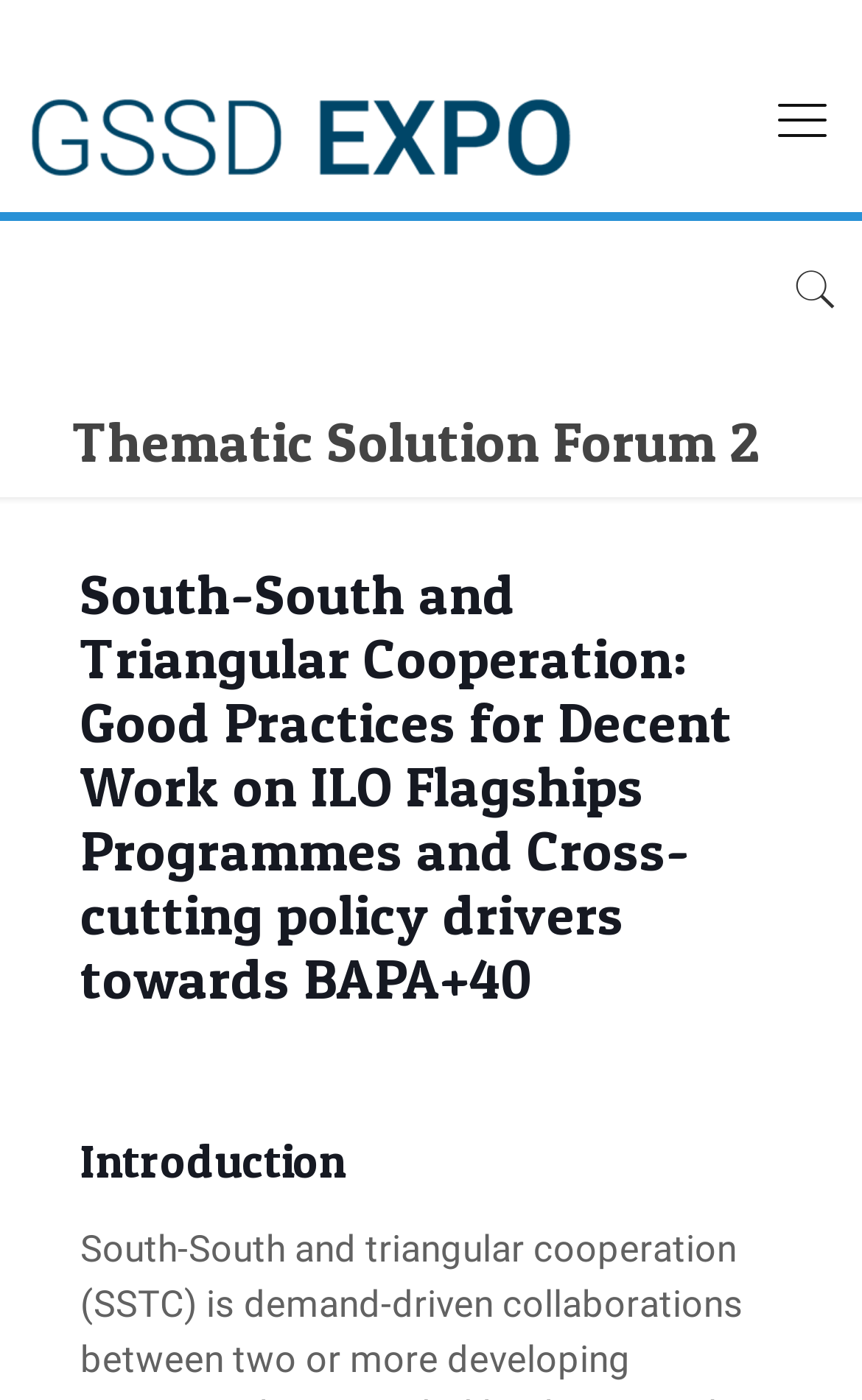Offer a meticulous description of the webpage's structure and content.

The webpage is about the United Nations Office for South-South Cooperation, specifically the Thematic Solution Forum 2 – Global South-South Development Expo. 

At the top left corner, there is a logo of the expo, which is an image linked to another webpage. Next to the logo, there are two social media icons, represented by Unicode characters '\ue960' and '\ue962', which are links to the respective social media platforms.

Below the logo, there is a main heading that reads "Thematic Solution Forum 2". Underneath this heading, there is a subheading that provides more information about the forum, specifically discussing South-South and Triangular Cooperation, good practices for decent work, and policy drivers towards BAPA+40.

Further down, there is a non-descriptive text element containing a single non-breaking space character. Below this element, there is another heading that reads "Introduction", which likely marks the beginning of the main content of the webpage.